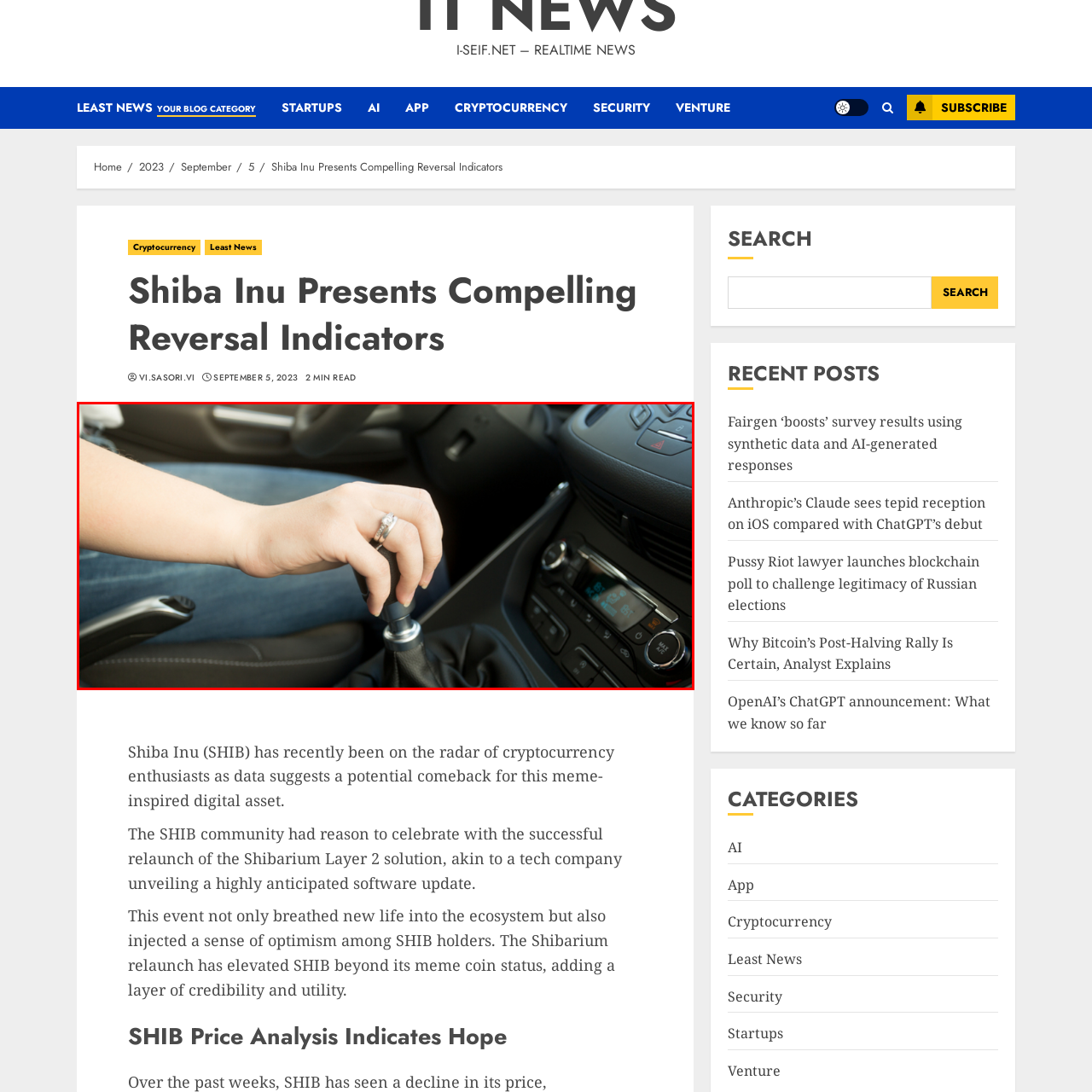Check the section outlined in red, What type of pants is the individual wearing? Please reply with a single word or phrase.

Jeans